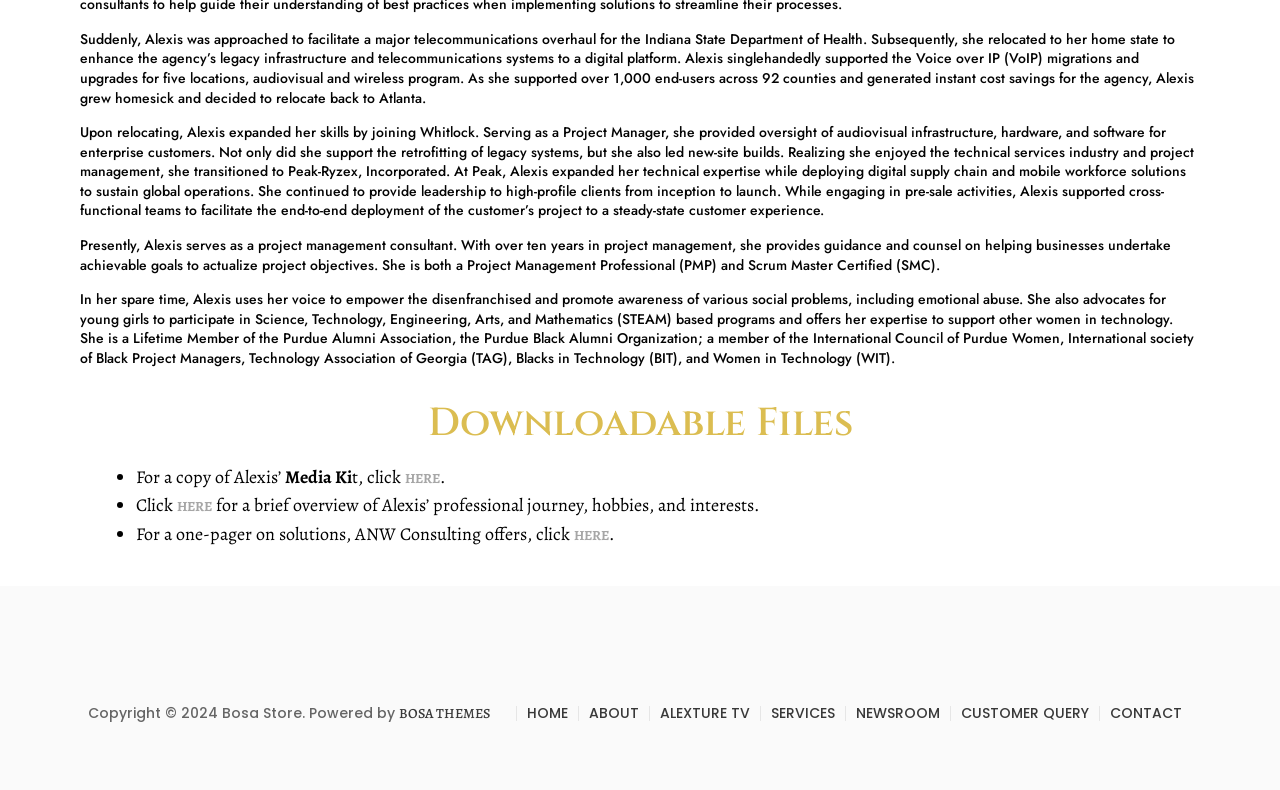Answer the question in a single word or phrase:
What is the name of the company Alexis worked for after Whitlock?

Peak-Ryzex, Incorporated